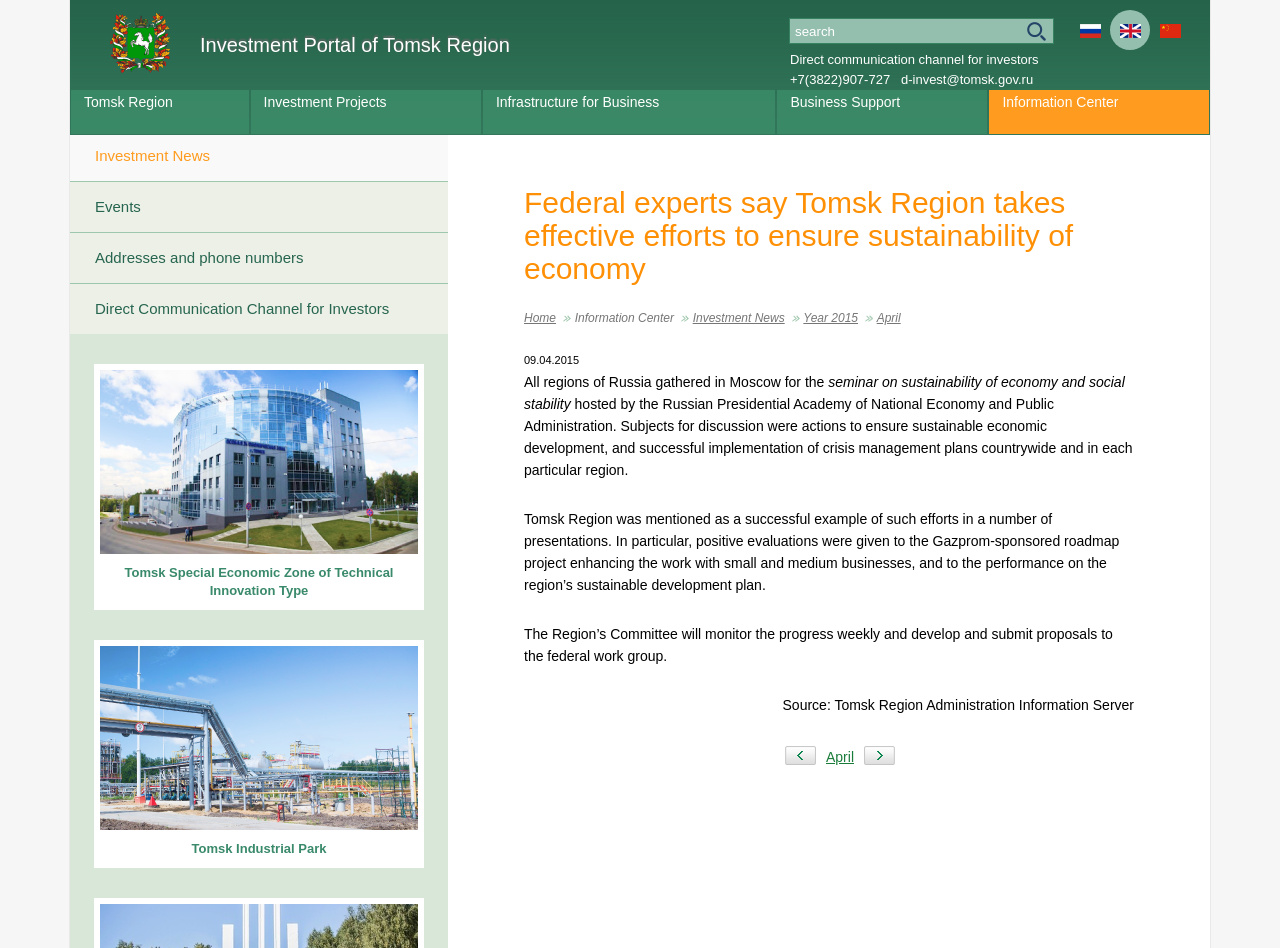Determine the bounding box coordinates of the element that should be clicked to execute the following command: "Check investment news for April 2015".

[0.685, 0.328, 0.704, 0.343]